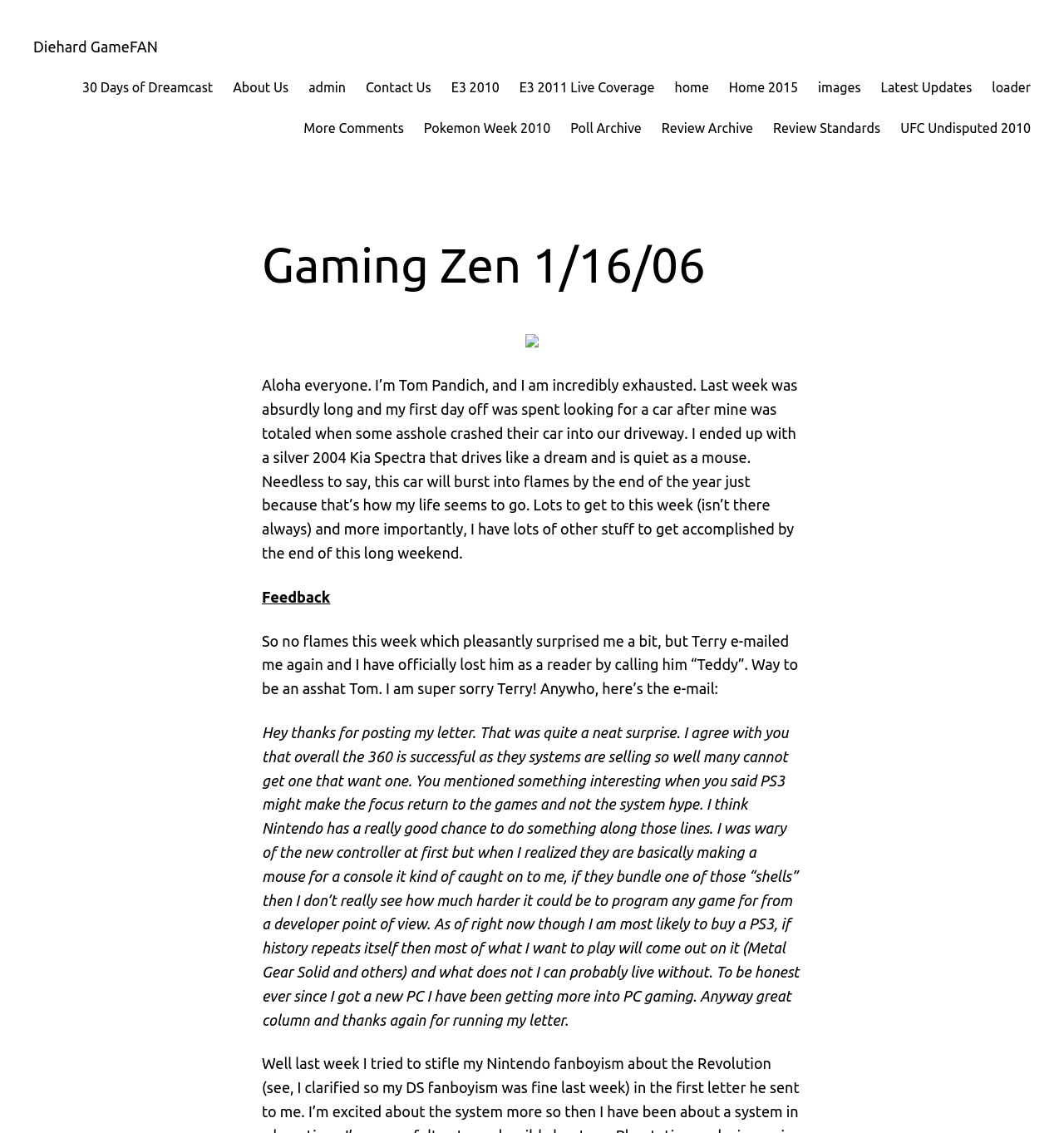Identify and provide the bounding box for the element described by: "Contact Us".

[0.344, 0.068, 0.405, 0.087]